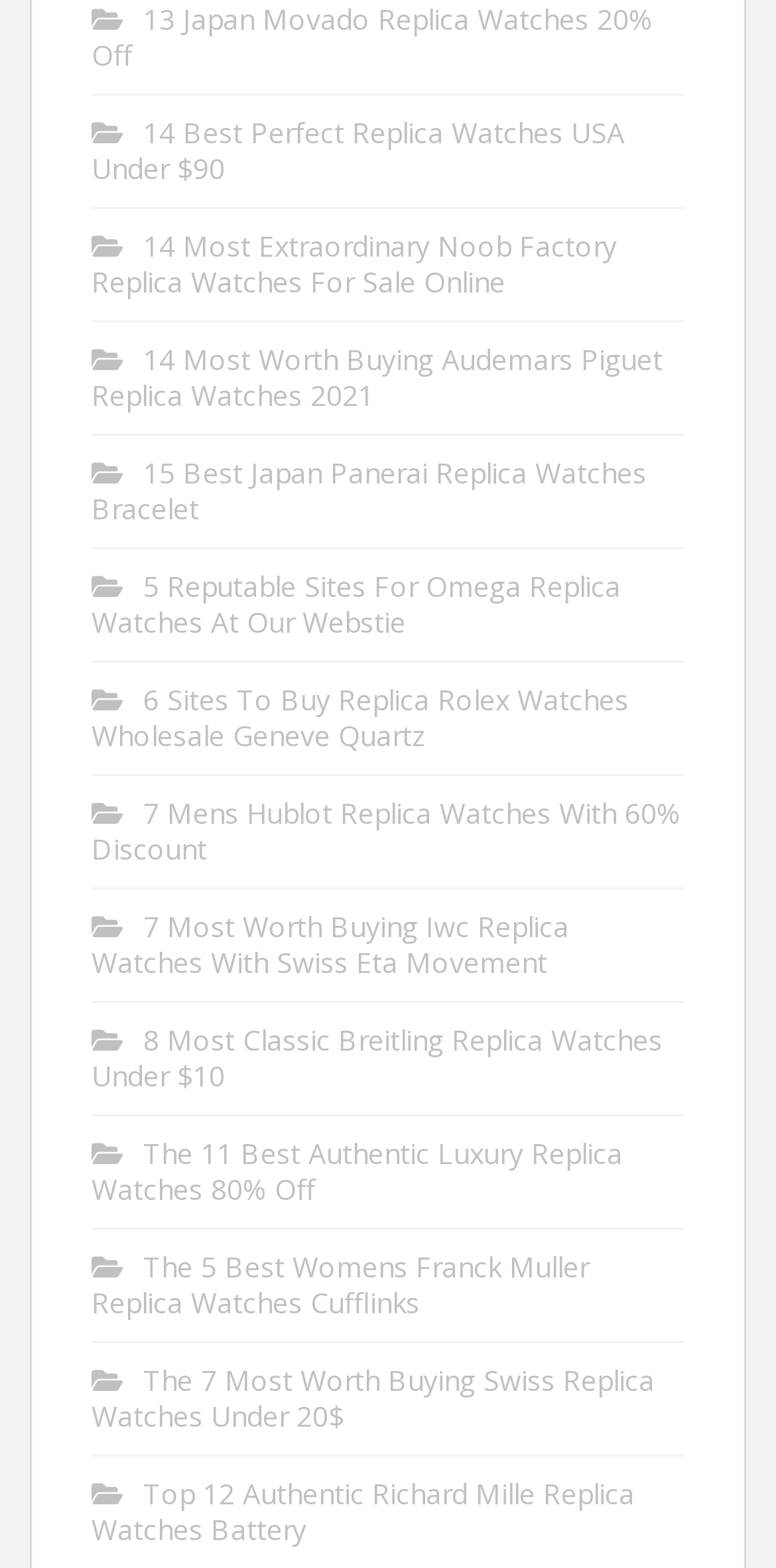Could you find the bounding box coordinates of the clickable area to complete this instruction: "Read 14 Most Extraordinary Noob Factory Replica Watches For Sale Online"?

[0.118, 0.144, 0.795, 0.191]